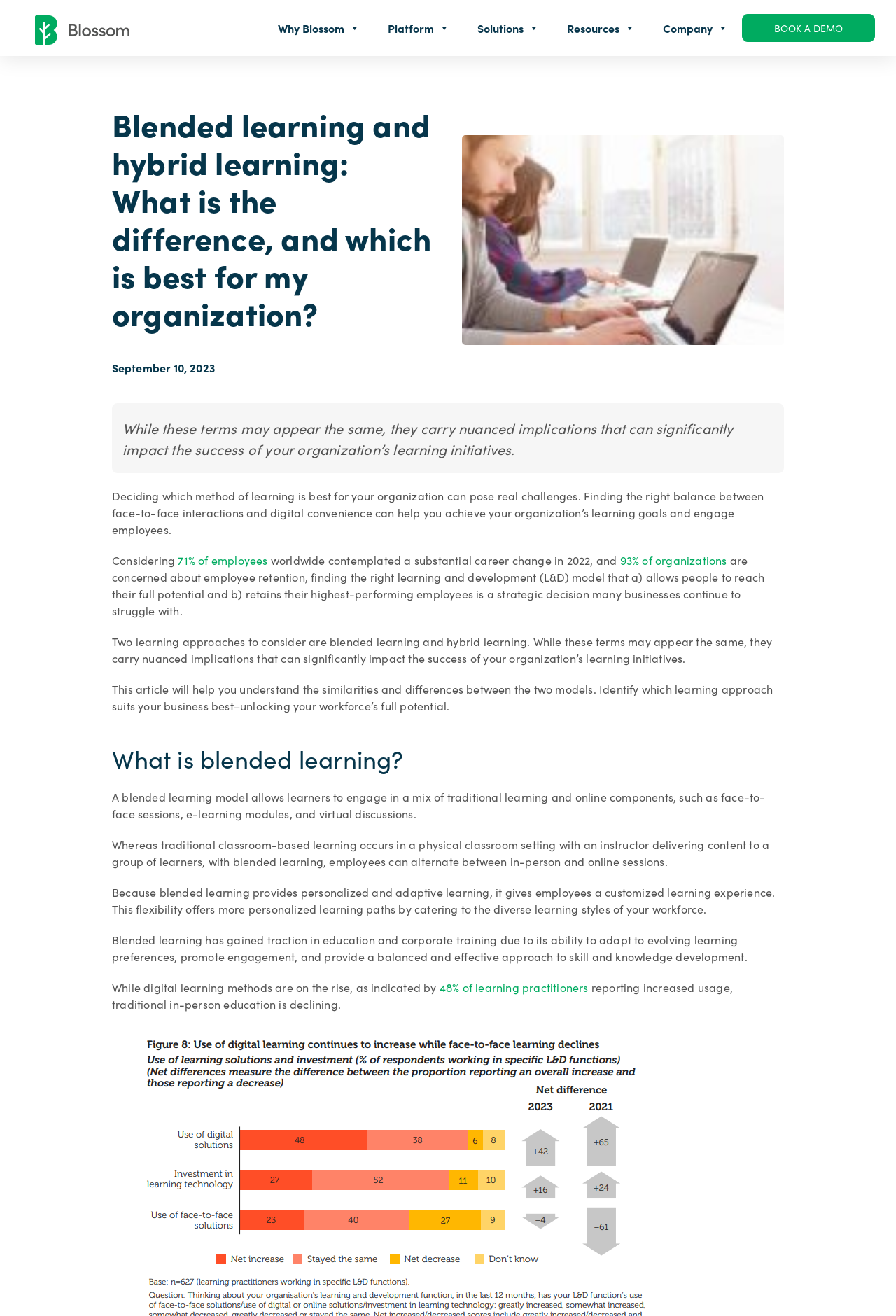Illustrate the webpage thoroughly, mentioning all important details.

This webpage is about blended learning and hybrid learning, discussing their differences and which approach is best for an organization. At the top, there is a navigation menu with links to "Why Blossom", "Platform", "Solutions", "Resources", "Company", and "BOOK A DEMO". Below the menu, there is a heading that reads "Blended learning and hybrid learning: What is the difference, and which is best for my organization?" followed by a date "September 10, 2023".

The main content of the page starts with a paragraph that explains the challenges of deciding which method of learning is best for an organization. This is followed by a series of paragraphs that discuss the importance of finding the right balance between face-to-face interactions and digital convenience. The text mentions statistics, such as 71% of employees worldwide contemplating a substantial career change in 2022, and 93% of organizations being concerned about employee retention.

The page then delves into the topic of blended learning and hybrid learning, explaining that these two approaches may seem similar but have nuanced implications for an organization's learning initiatives. There is a heading "What is blended learning?" followed by a description of blended learning as a model that allows learners to engage in a mix of traditional learning and online components. The text explains the benefits of blended learning, including personalized and adaptive learning, and its ability to adapt to evolving learning preferences.

Throughout the page, there are links to external sources, such as "71% of employees" and "93% of organizations", which provide additional information on the topics discussed. There is also an image at the top of the page, but its content is not described. Overall, the page provides a detailed explanation of blended learning and hybrid learning, and helps organizations understand which approach is best for their learning initiatives.